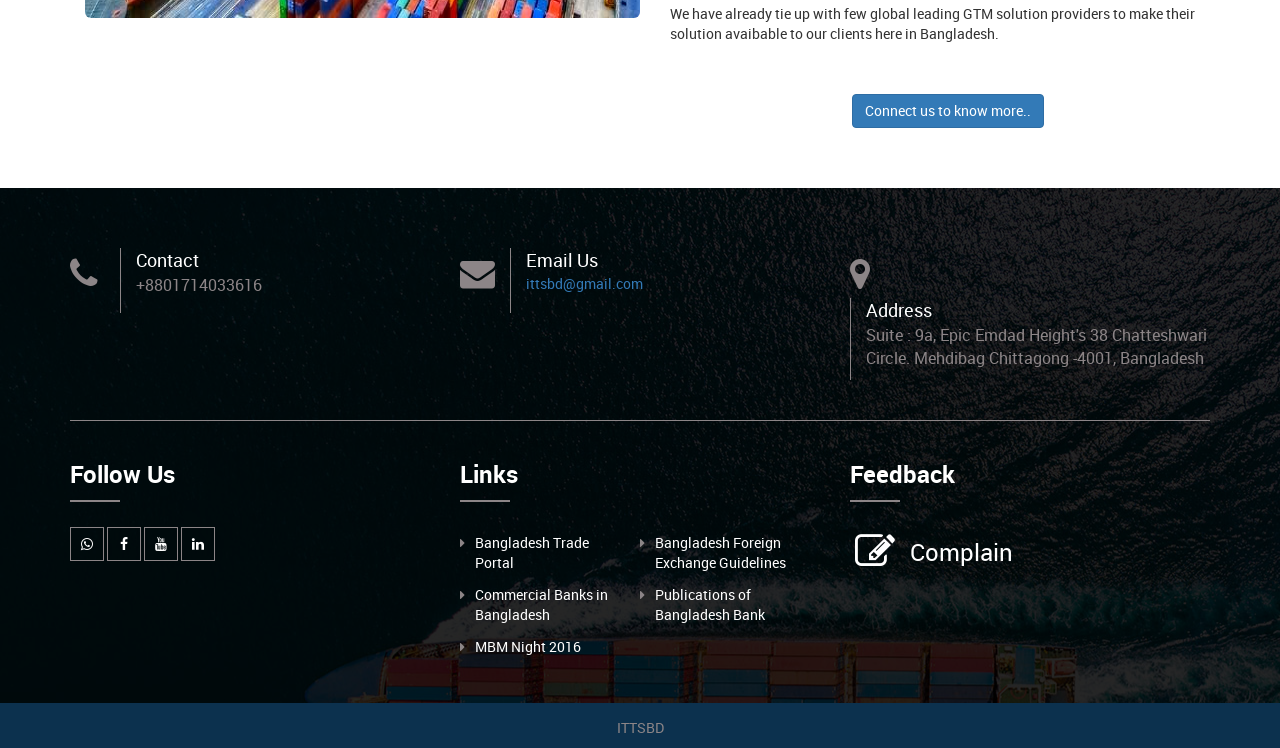How many social media links are available?
Please provide a comprehensive and detailed answer to the question.

I counted the number of social media links under the 'Follow Us' heading, which are Facebook, Twitter, LinkedIn, and Instagram, so there are 4 social media links available.